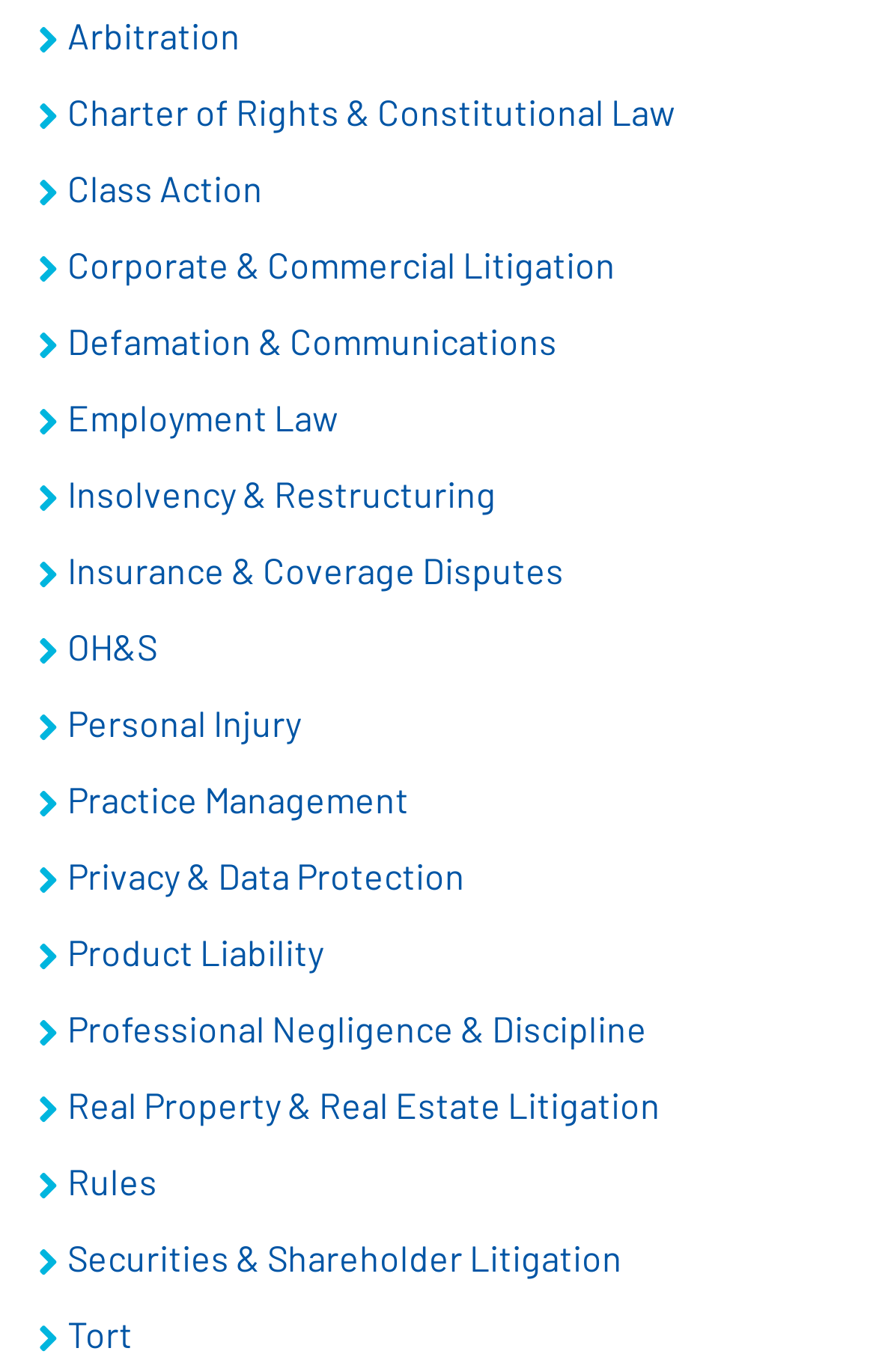Extract the bounding box coordinates of the UI element described: "Securities & Shareholder Litigation". Provide the coordinates in the format [left, top, right, bottom] with values ranging from 0 to 1.

[0.038, 0.898, 0.962, 0.937]